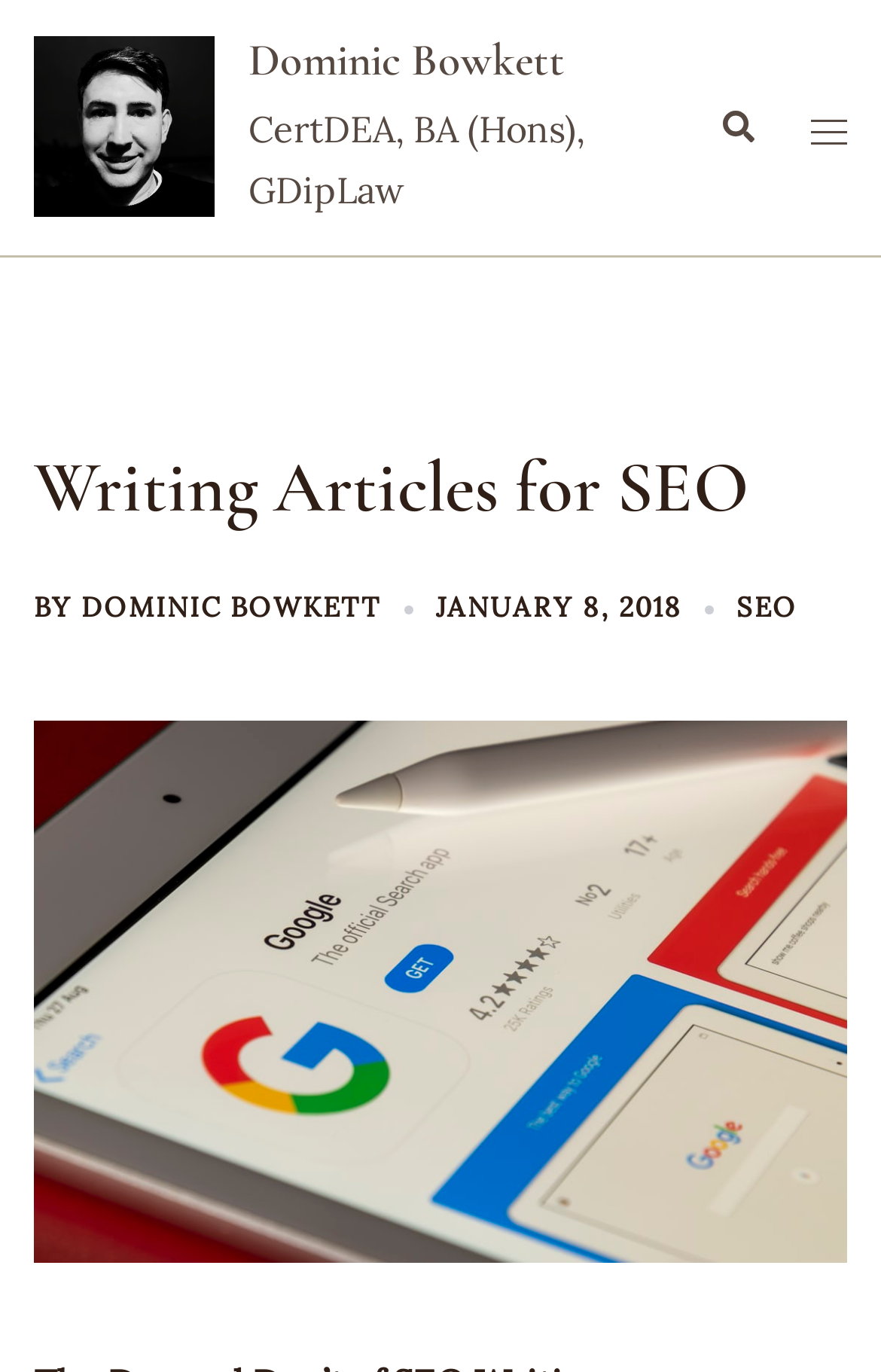Find and generate the main title of the webpage.

Writing Articles for SEO